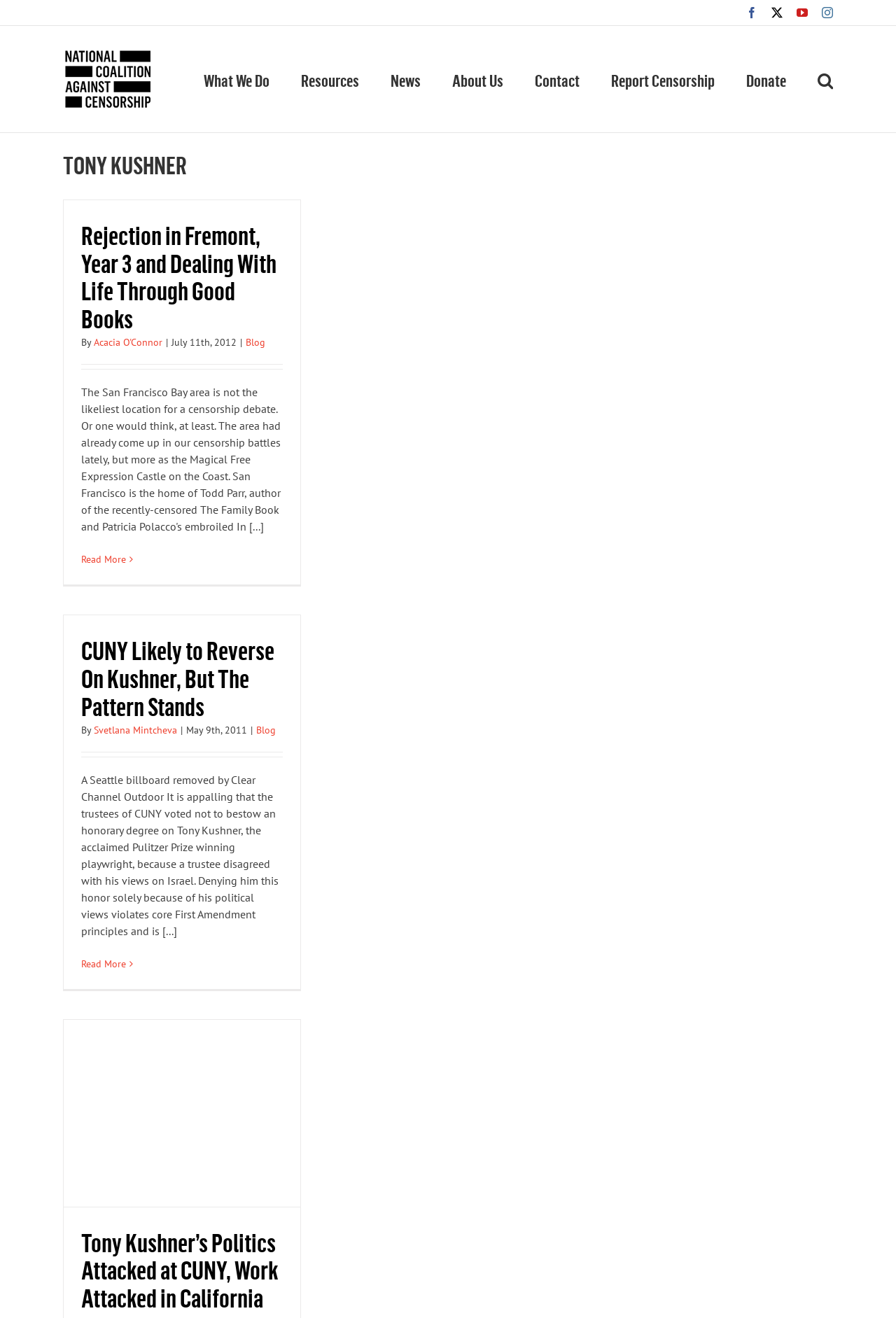Articulate a detailed summary of the webpage's content and design.

The webpage is about the Tony Kushner Archives on the National Coalition Against Censorship website. At the top right corner, there are four social media links: Facebook, X, YouTube, and Instagram. Below them, there is a National Coalition Against Censorship logo, which is an image. 

To the right of the logo, there is a main menu navigation bar with seven links: What We Do, Resources, News, About Us, Report Censorship, Donate, and Search. The Search link is a button.

Below the navigation bar, there is a page title bar with a heading "TONY KUSHNER" in a prominent position. Underneath the heading, there are three articles. The first article has a heading "Rejection in Fremont, Year 3 and Dealing With Life Through Good Books" and includes a link to the article, the author's name "Acacia O'Connor", the date "July 11th, 2012", and a "Read More" link.

The second article has a heading "CUNY Likely to Reverse On Kushner, But The Pattern Stands" and includes a link to the article, the author's name "Svetlana Mintcheva", the date "May 9th, 2011", and a "Read More" link. This article also has a long paragraph of text summarizing the content.

The third article has a heading "Tony Kushner’s Politics Attacked at CUNY, Work Attacked in California" and includes a link to the article.

At the bottom right corner of the page, there is a "Go to Top" link.